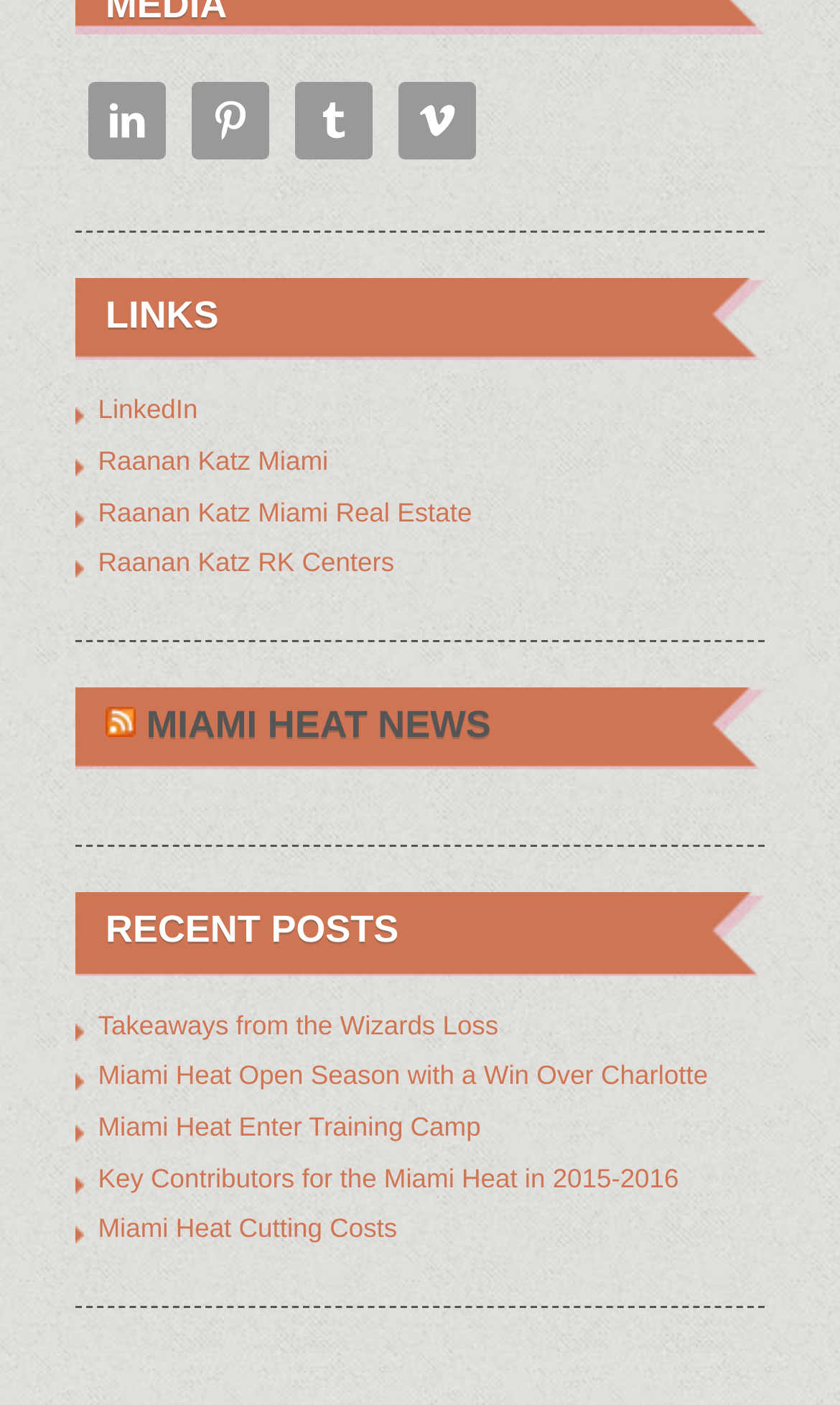Please provide a brief answer to the following inquiry using a single word or phrase:
Is there an image on the RSS section?

Yes